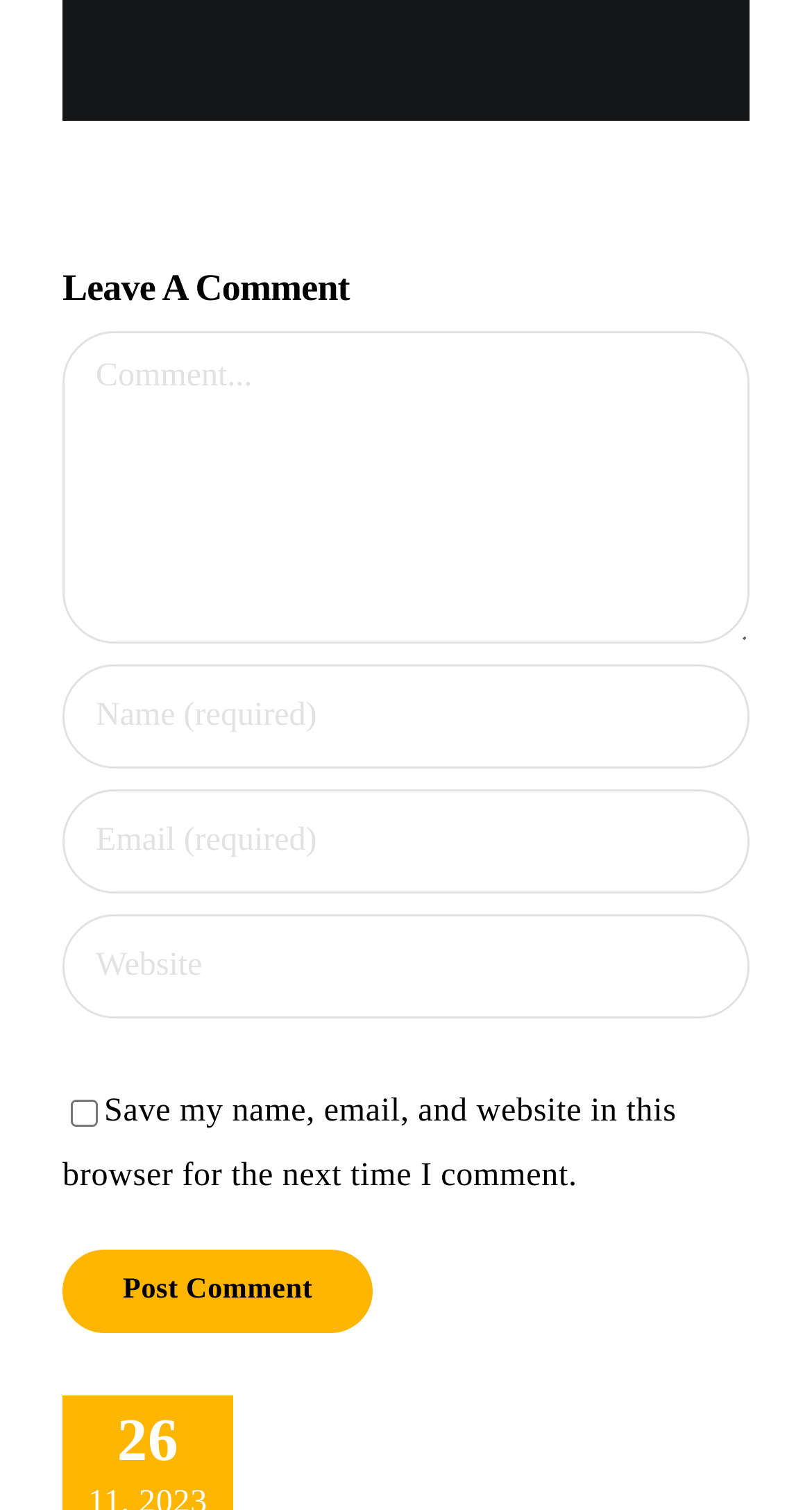What is the purpose of the textboxes?
Kindly answer the question with as much detail as you can.

The webpage has multiple textboxes with labels such as 'Comment', 'Name (required)', 'Email (required)', and 'URL'. These textboxes are likely used to input information for leaving a comment, which is indicated by the heading 'Leave A Comment' at the top of the webpage.